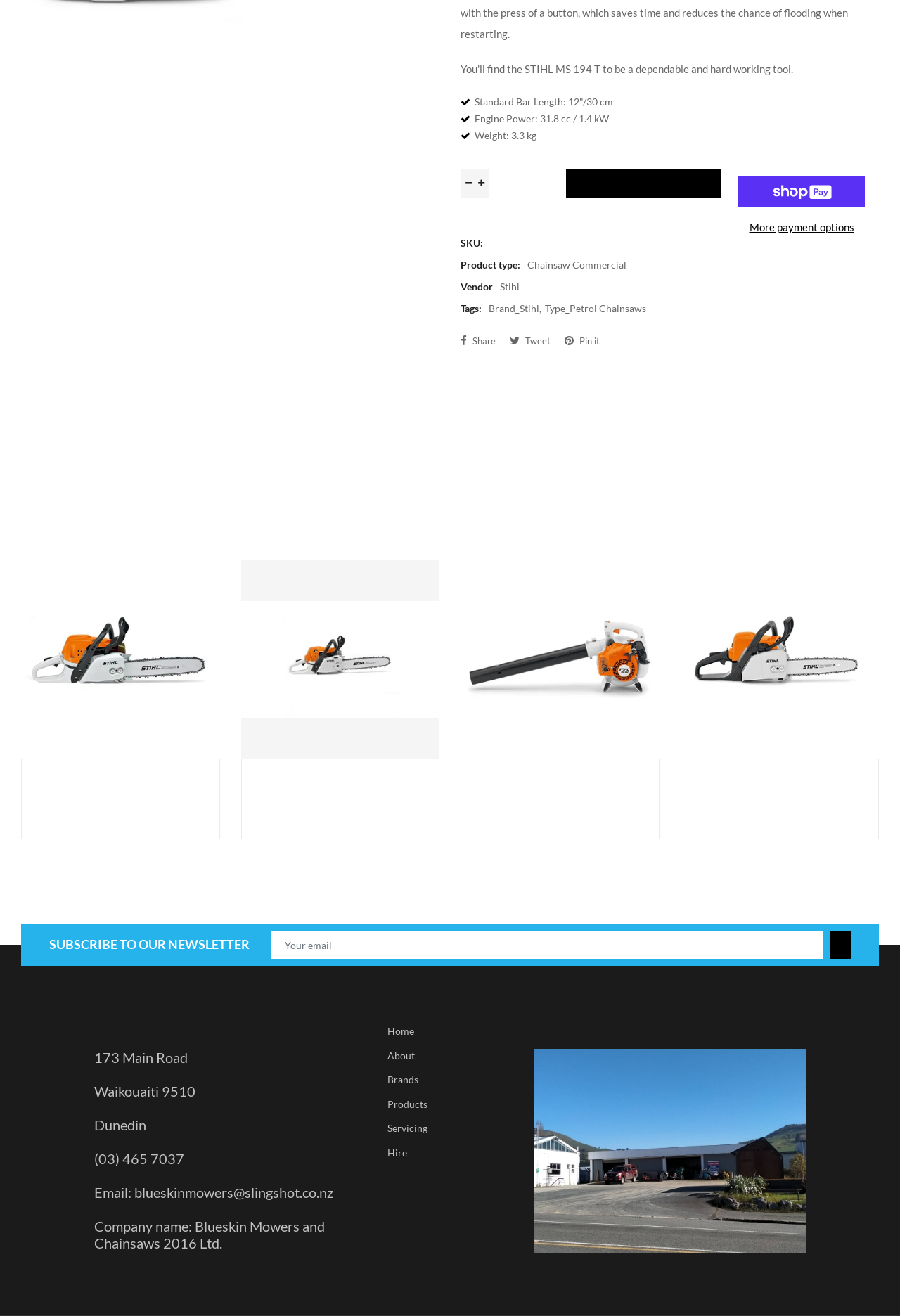Identify the bounding box of the HTML element described here: "input value="1" aria-label="quantity" name="quantity" value="1"". Provide the coordinates as four float numbers between 0 and 1: [left, top, right, bottom].

[0.512, 0.128, 0.543, 0.151]